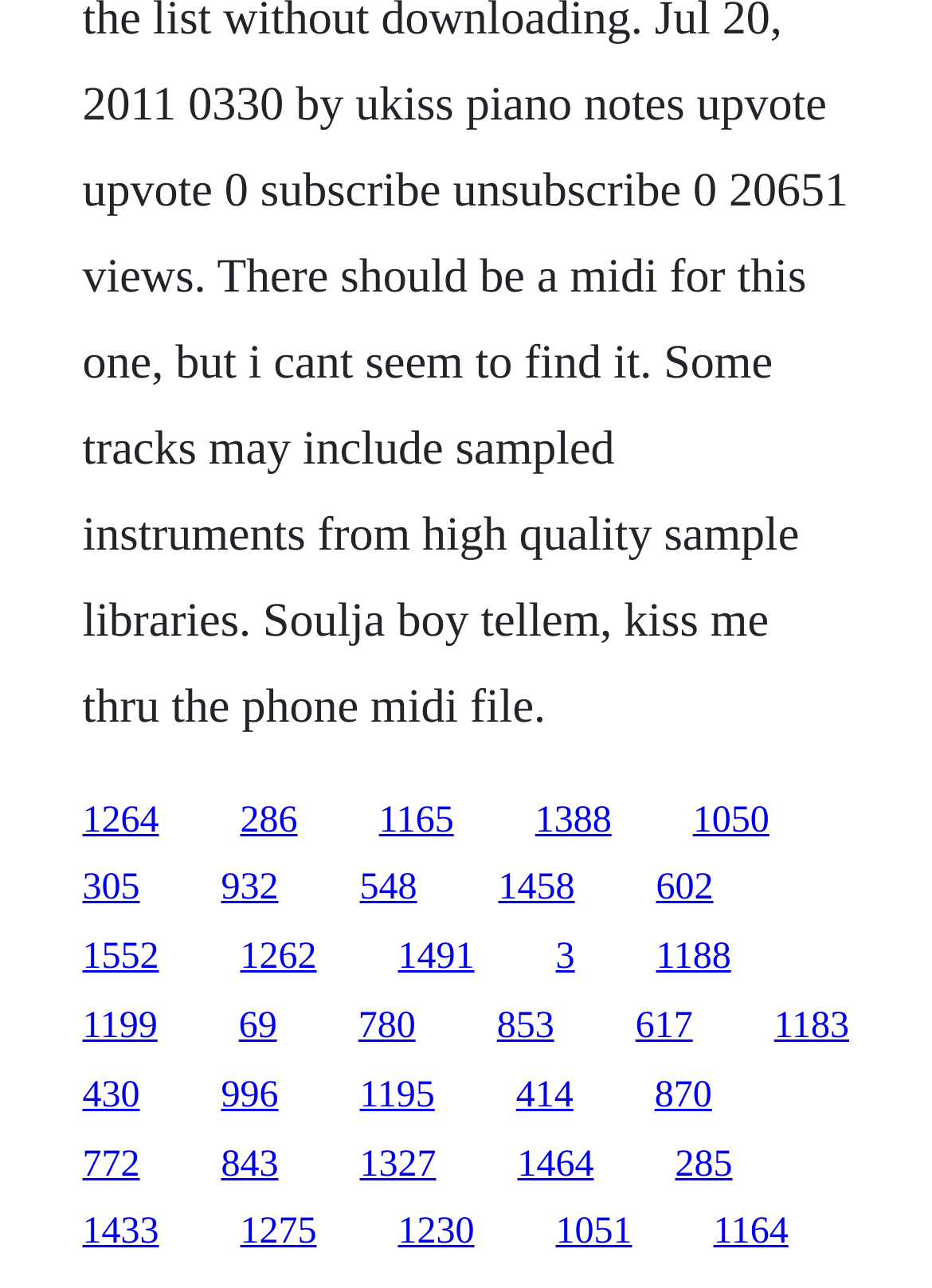Find the bounding box coordinates for the element that must be clicked to complete the instruction: "visit the third link". The coordinates should be four float numbers between 0 and 1, indicated as [left, top, right, bottom].

[0.406, 0.621, 0.487, 0.652]